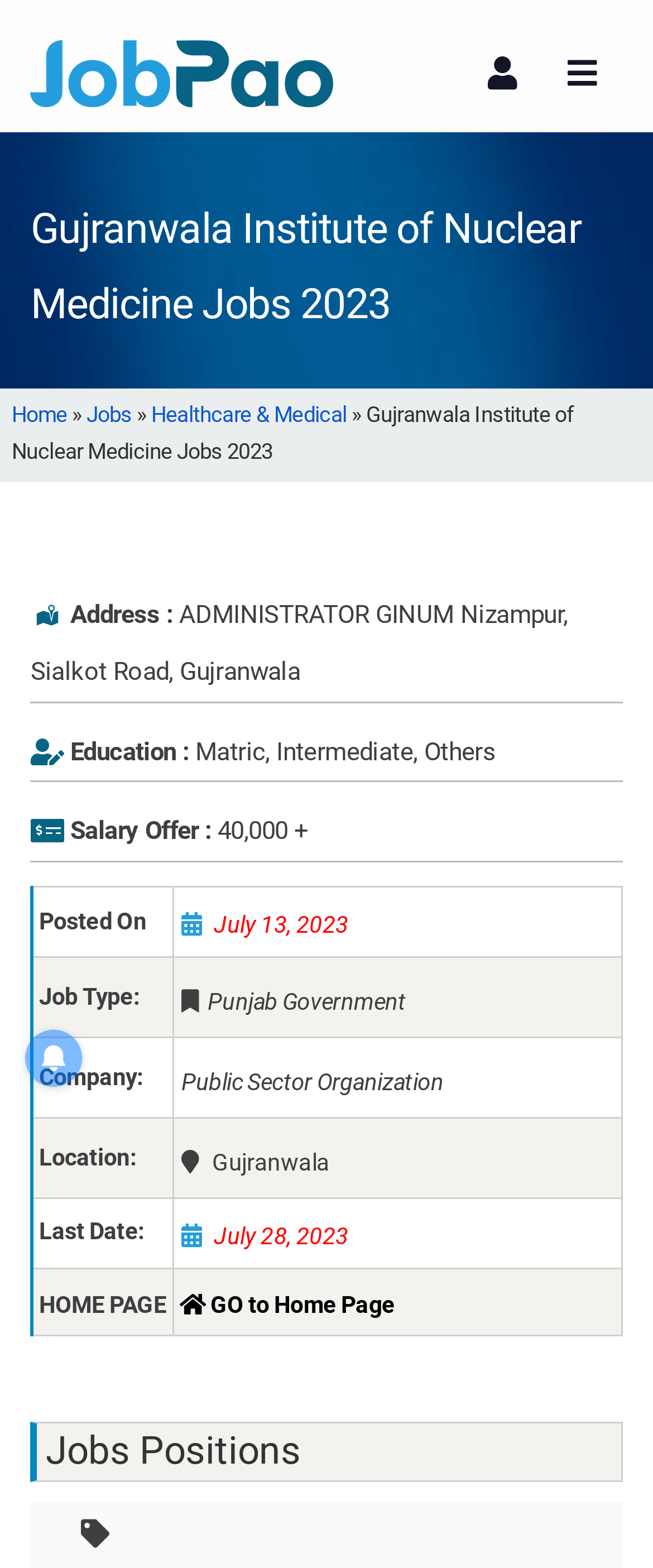Can you show the bounding box coordinates of the region to click on to complete the task described in the instruction: "Visit the 'GO to Home Page' link"?

[0.275, 0.823, 0.605, 0.84]